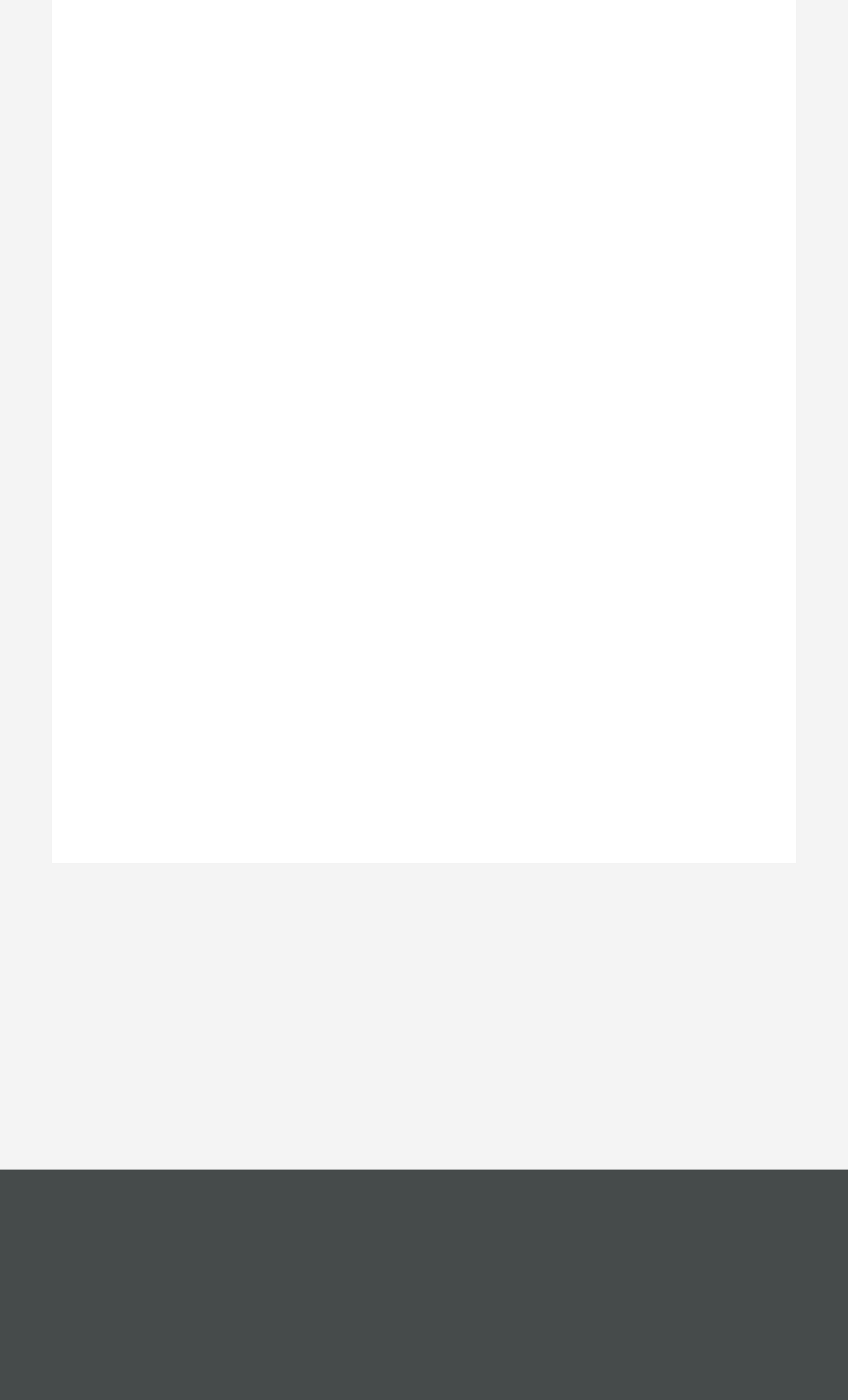Identify the bounding box coordinates for the element that needs to be clicked to fulfill this instruction: "Read 'Understanding Green Fluid Leaking from Your Car: A Comprehensive Guide'". Provide the coordinates in the format of four float numbers between 0 and 1: [left, top, right, bottom].

None